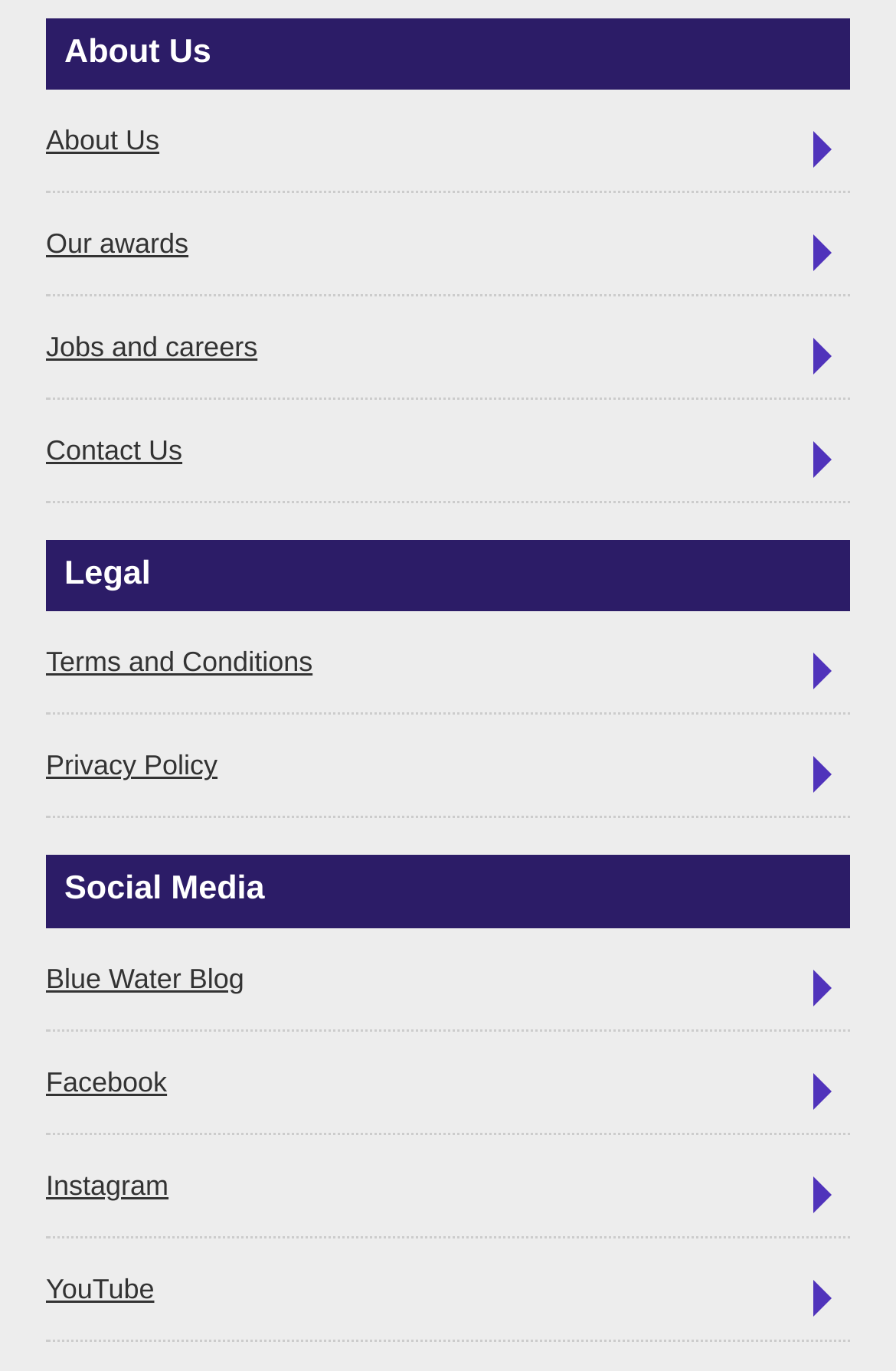Identify the bounding box coordinates of the clickable section necessary to follow the following instruction: "Check Jobs and careers". The coordinates should be presented as four float numbers from 0 to 1, i.e., [left, top, right, bottom].

[0.051, 0.23, 0.949, 0.292]